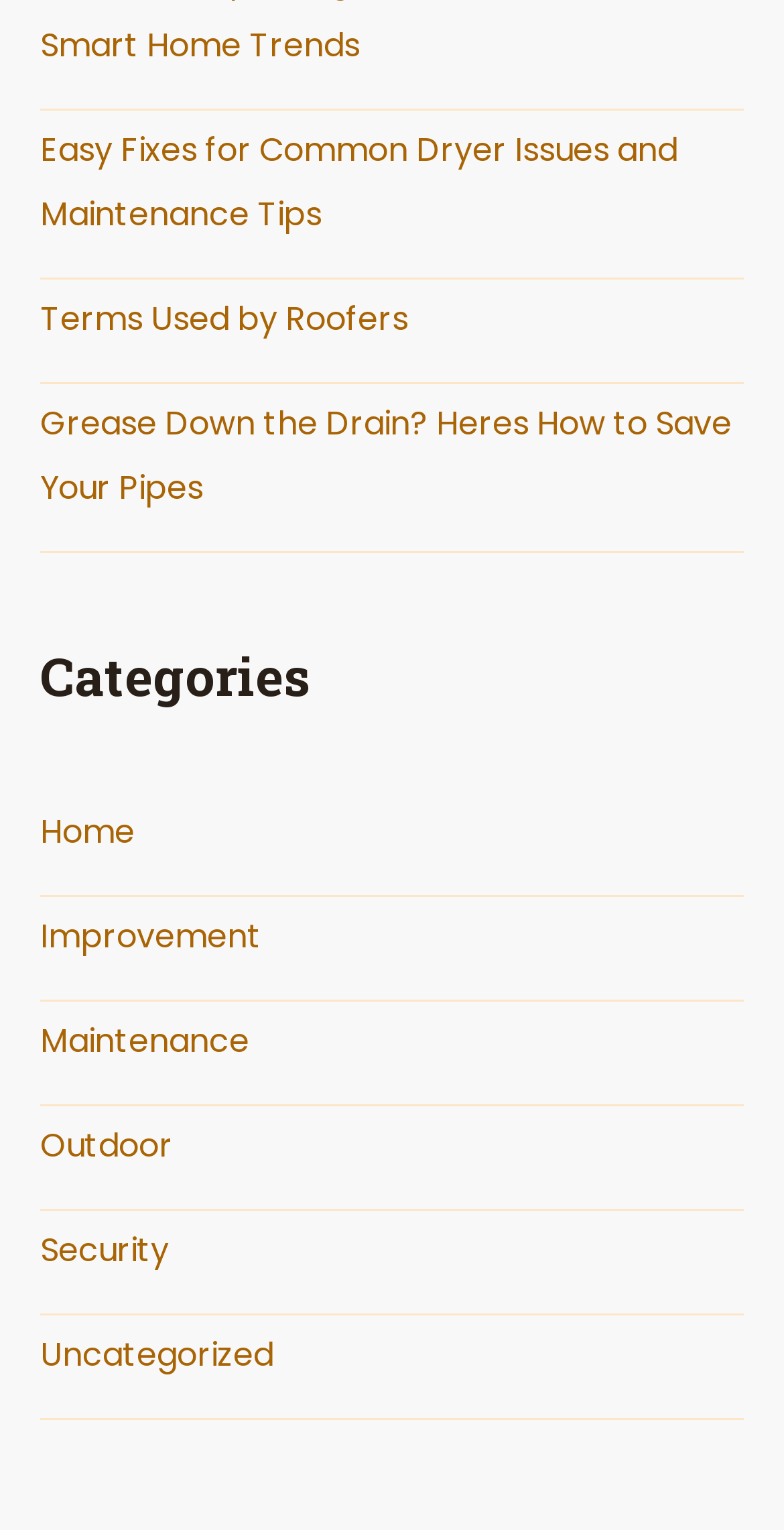Identify the bounding box coordinates of the region I need to click to complete this instruction: "View maintenance tips".

[0.051, 0.665, 0.318, 0.696]